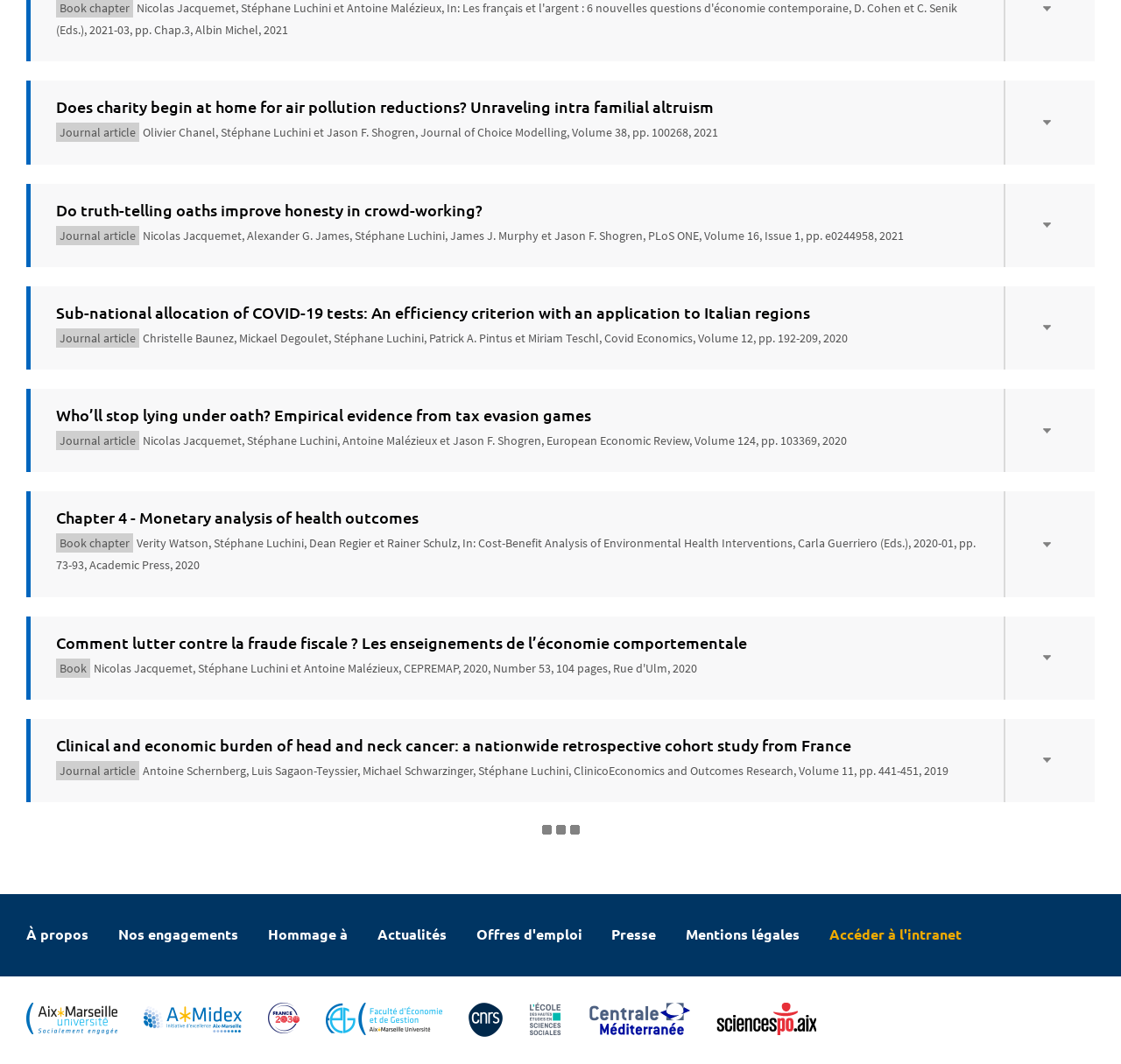Using the provided element description: "Accéder à l'intranet", determine the bounding box coordinates of the corresponding UI element in the screenshot.

[0.74, 0.861, 0.858, 0.895]